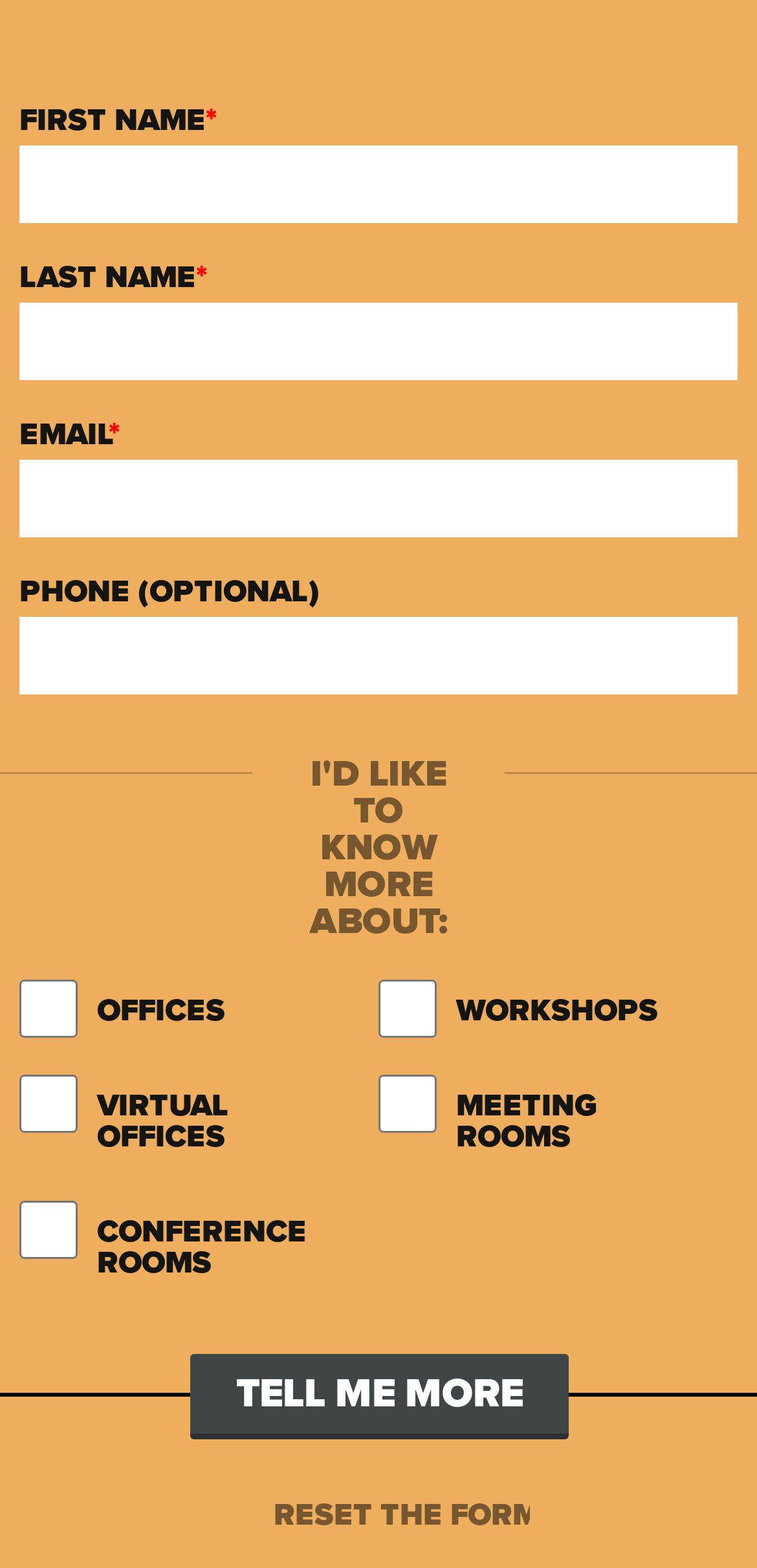Please provide a detailed answer to the question below by examining the image:
What is the purpose of the form?

Based on the structure of the form and the labels of the input fields, I infer that the purpose of the form is to request more information about certain topics, such as OFFICES, WORKSHOPS, VIRTUAL OFFICES, MEETING ROOMS, and CONFERENCE ROOMS.